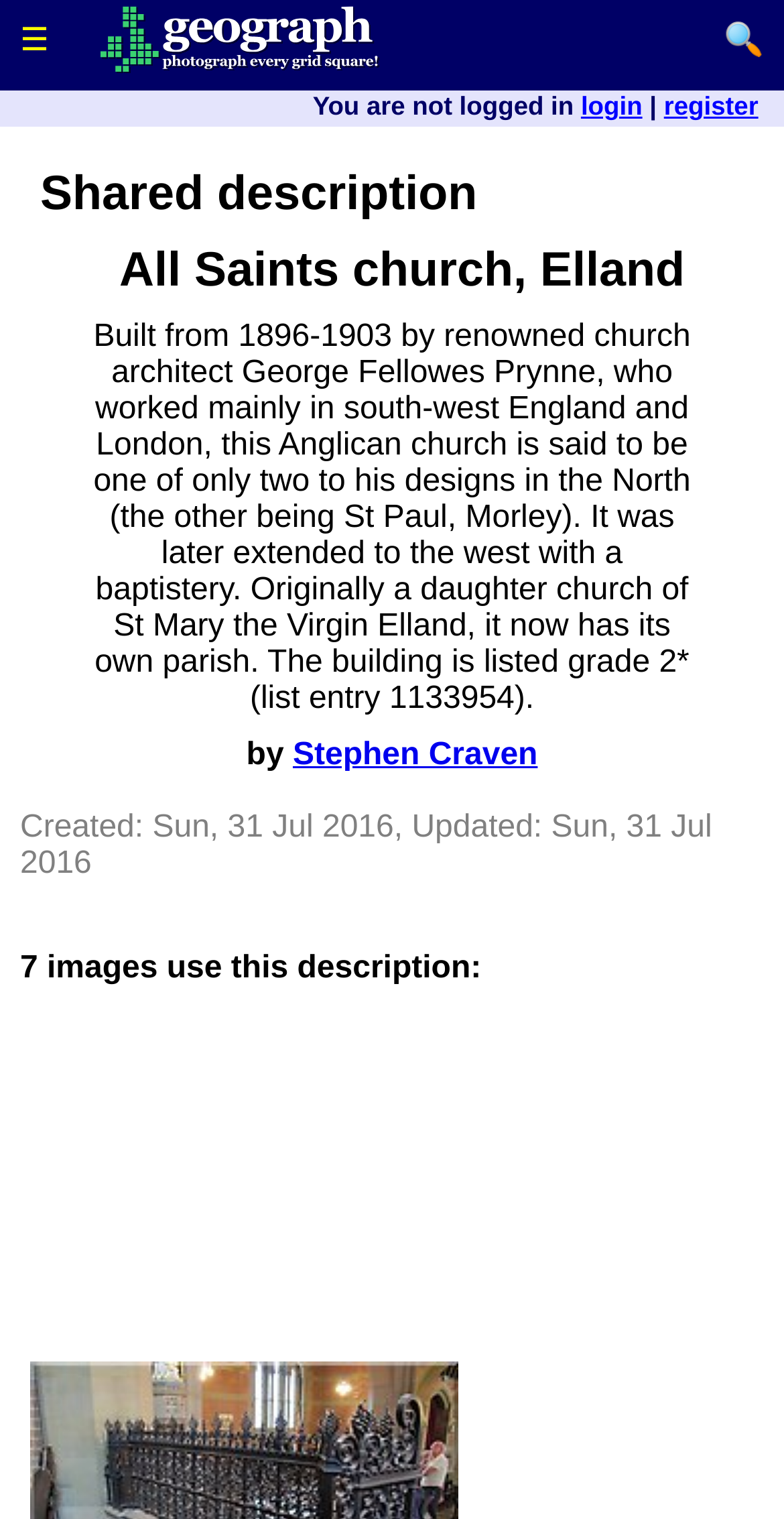What is the name of the church?
Please provide a comprehensive and detailed answer to the question.

The answer can be found in the heading element with the text 'All Saints church, Elland'. The text mentions the name of the church as All Saints church.